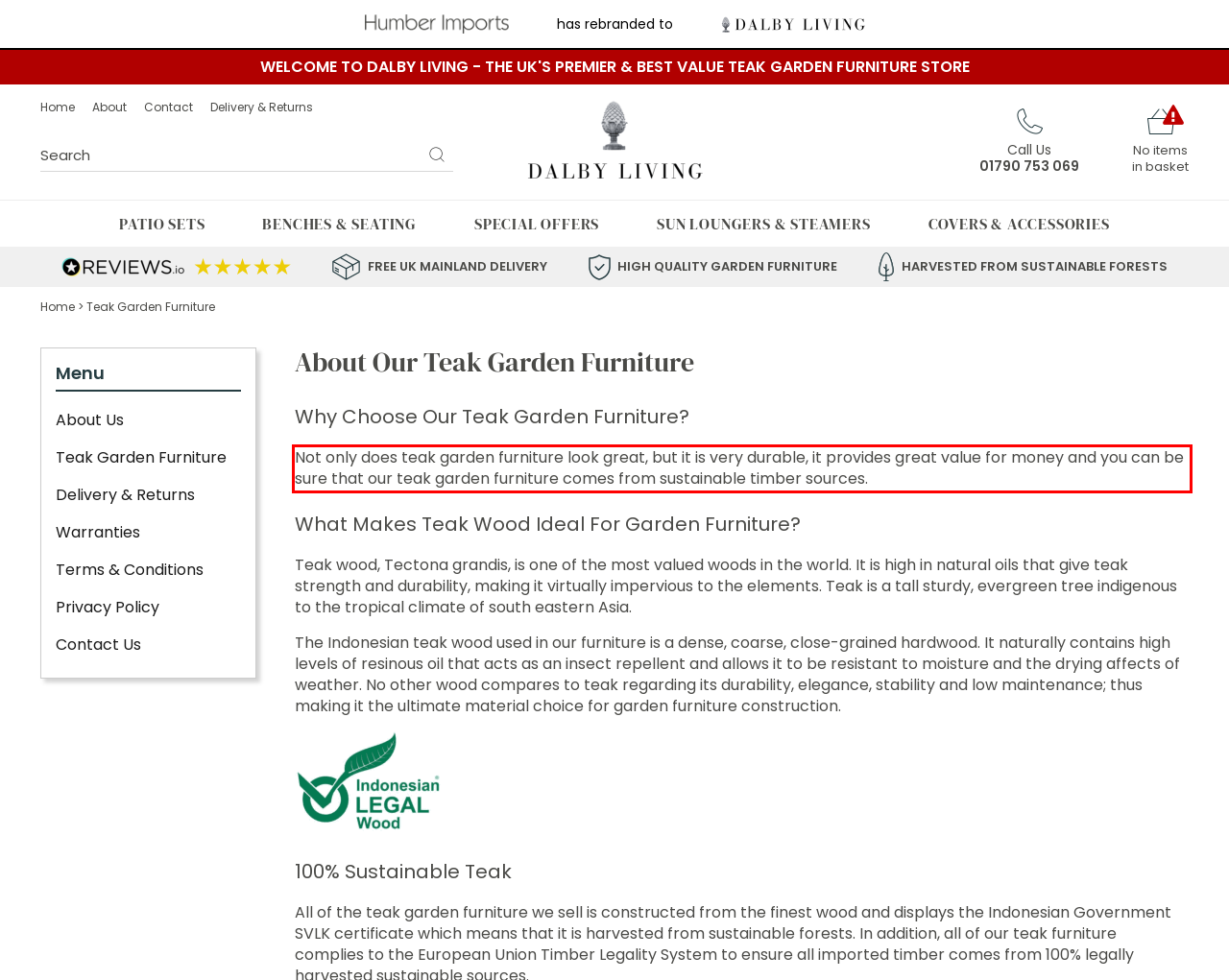Analyze the webpage screenshot and use OCR to recognize the text content in the red bounding box.

Not only does teak garden furniture look great, but it is very durable, it provides great value for money and you can be sure that our teak garden furniture comes from sustainable timber sources.